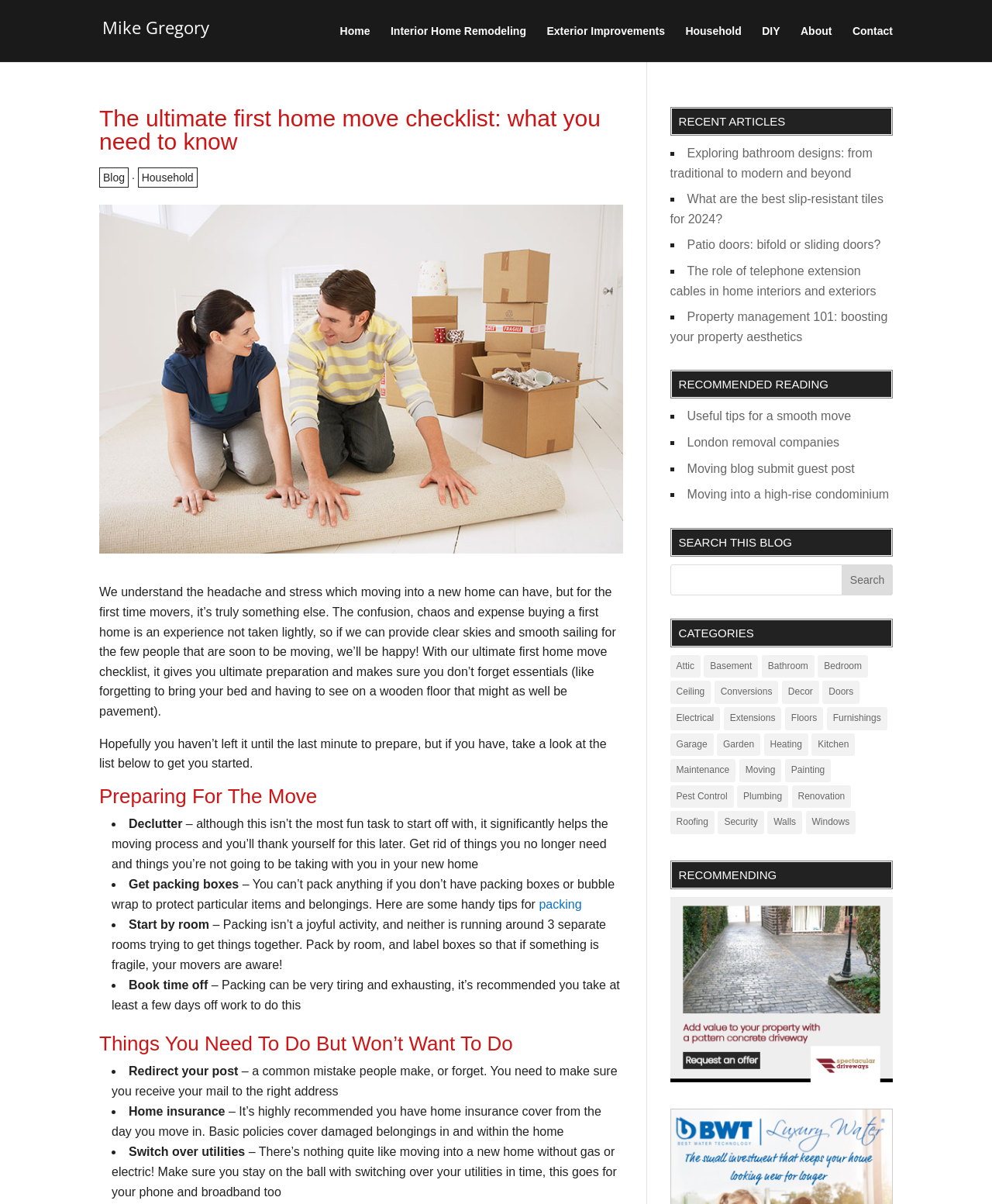What type of insurance is recommended in the webpage?
We need a detailed and meticulous answer to the question.

The webpage suggests that individuals should have home insurance cover from the day they move in, which implies that home insurance is an essential consideration for first-time home movers.